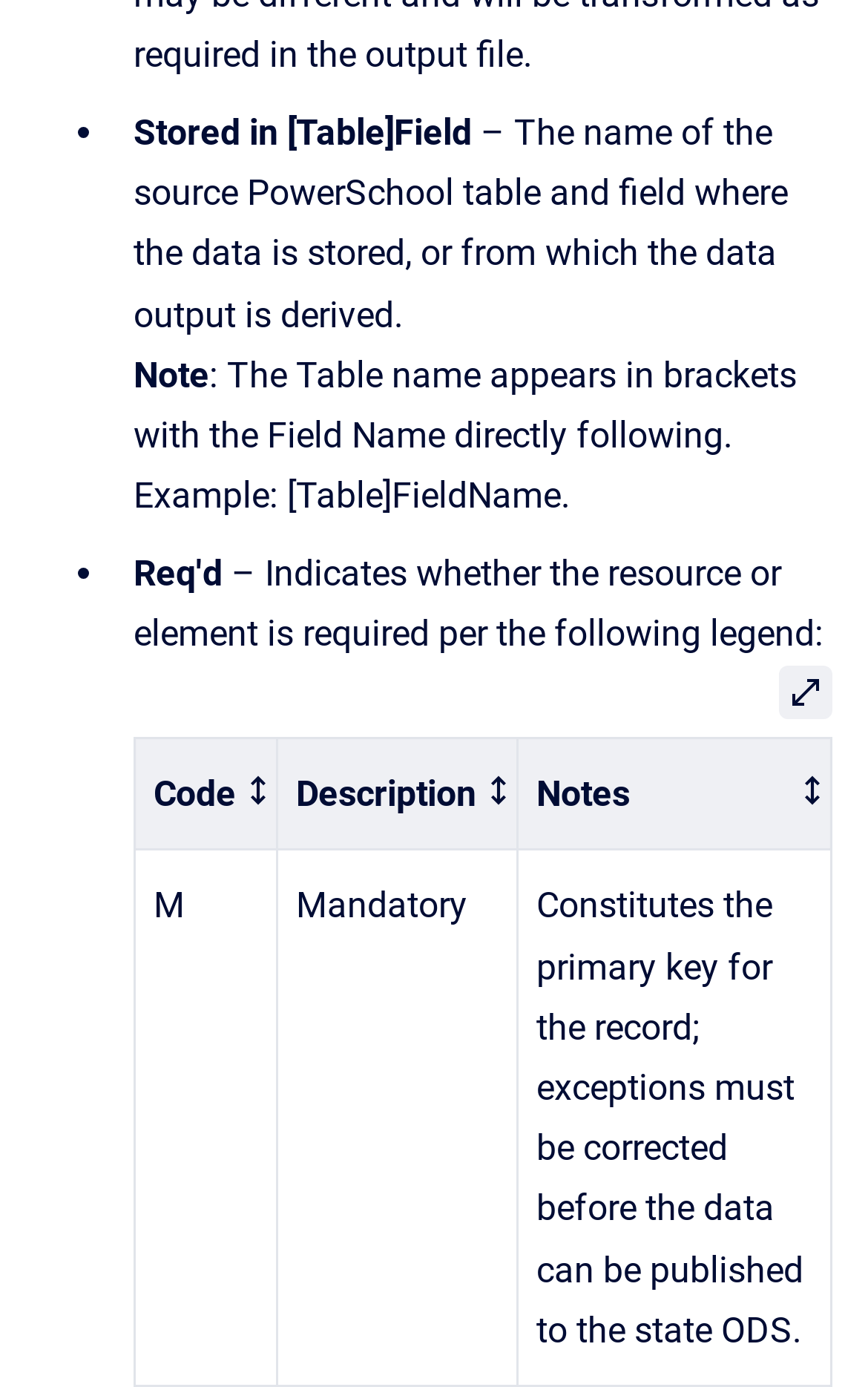Provide a single word or phrase answer to the question: 
What does the 'Required' column indicate?

If resource or element is required